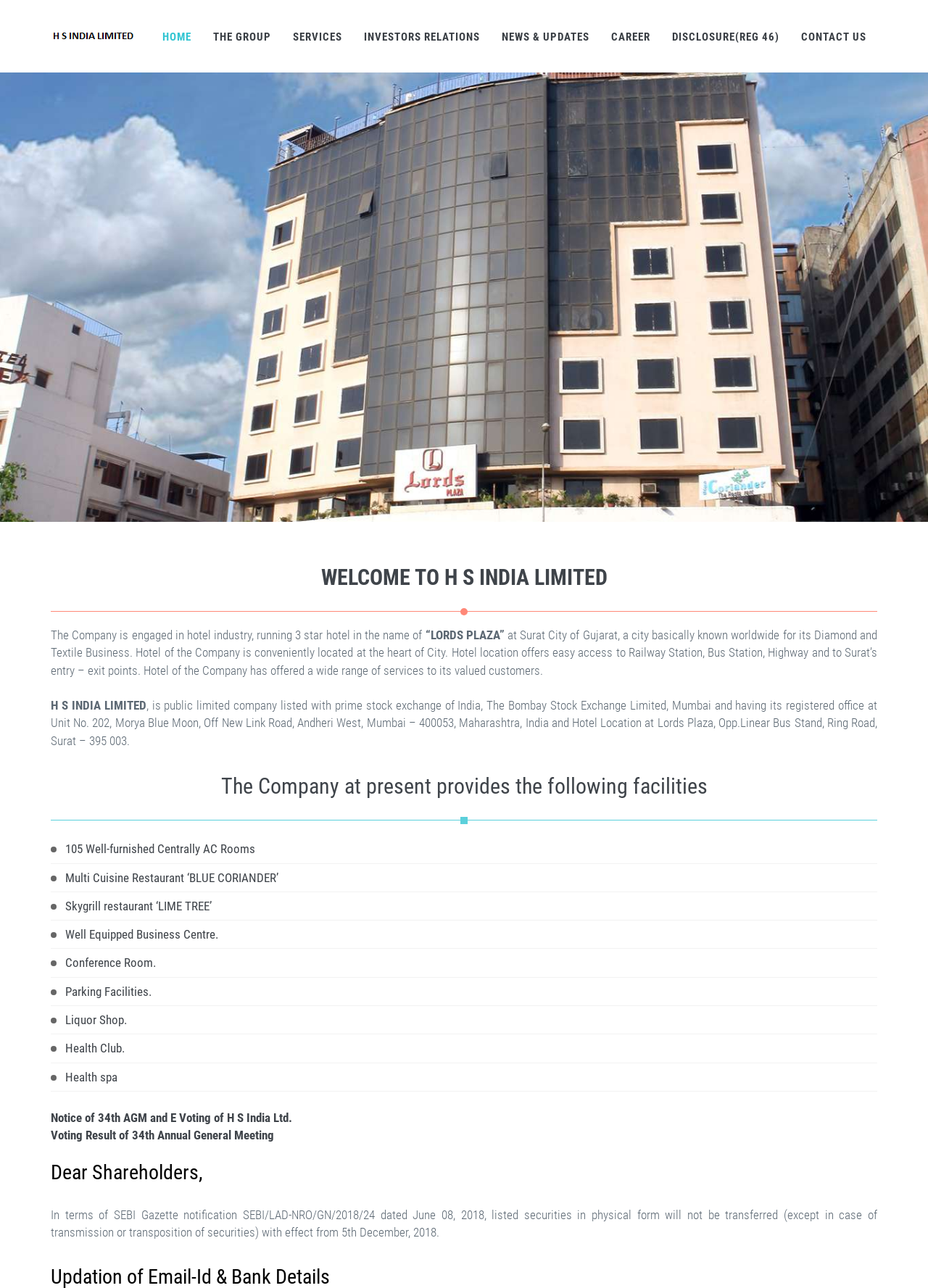Please provide the bounding box coordinates for the element that needs to be clicked to perform the instruction: "View THE GROUP". The coordinates must consist of four float numbers between 0 and 1, formatted as [left, top, right, bottom].

[0.218, 0.0, 0.304, 0.056]